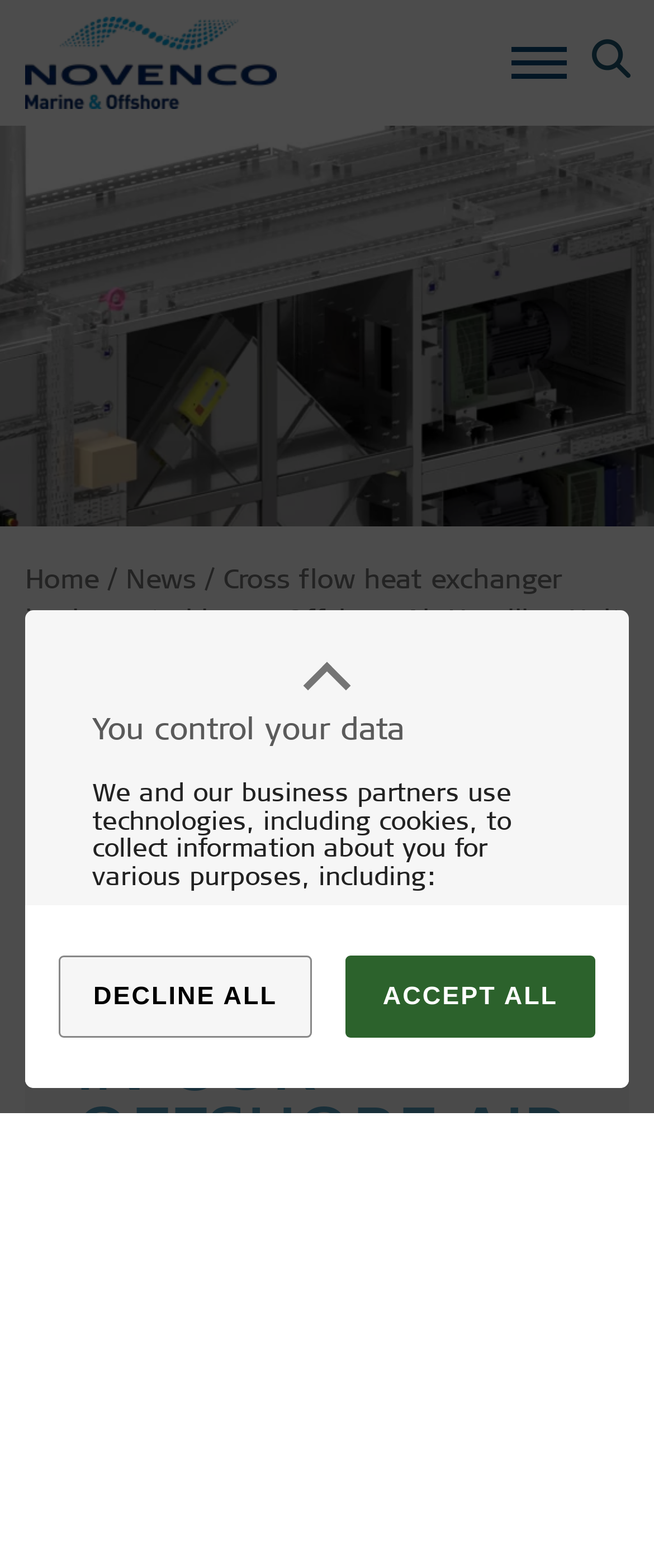Please predict the bounding box coordinates of the element's region where a click is necessary to complete the following instruction: "Click the News link". The coordinates should be represented by four float numbers between 0 and 1, i.e., [left, top, right, bottom].

[0.192, 0.359, 0.3, 0.38]